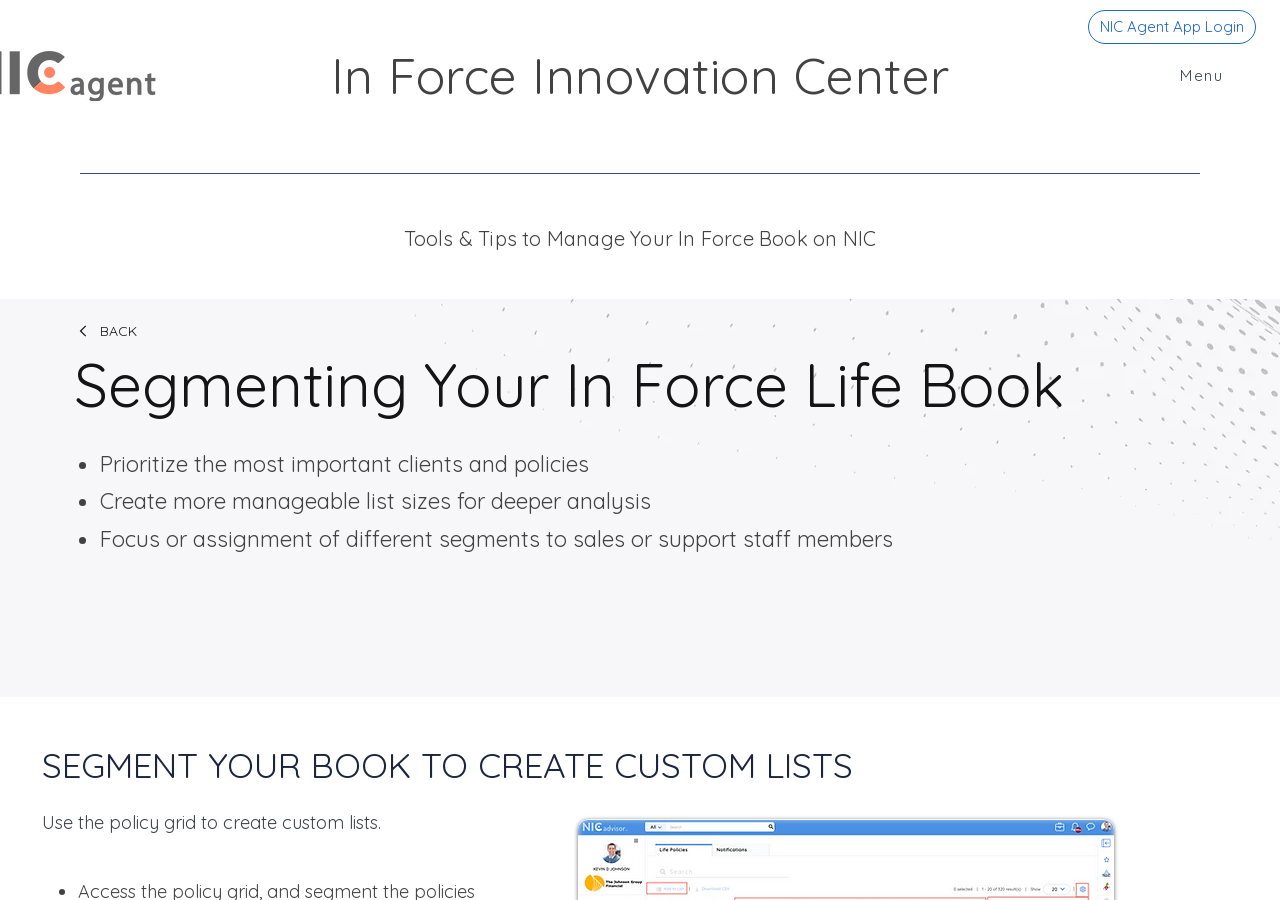Use the details in the image to answer the question thoroughly: 
What is the purpose of prioritizing clients and policies?

According to the webpage, one of the benefits of segmenting an in-force life book is to prioritize the most important clients and policies, which suggests that the purpose of prioritizing is to focus on the most important clients.